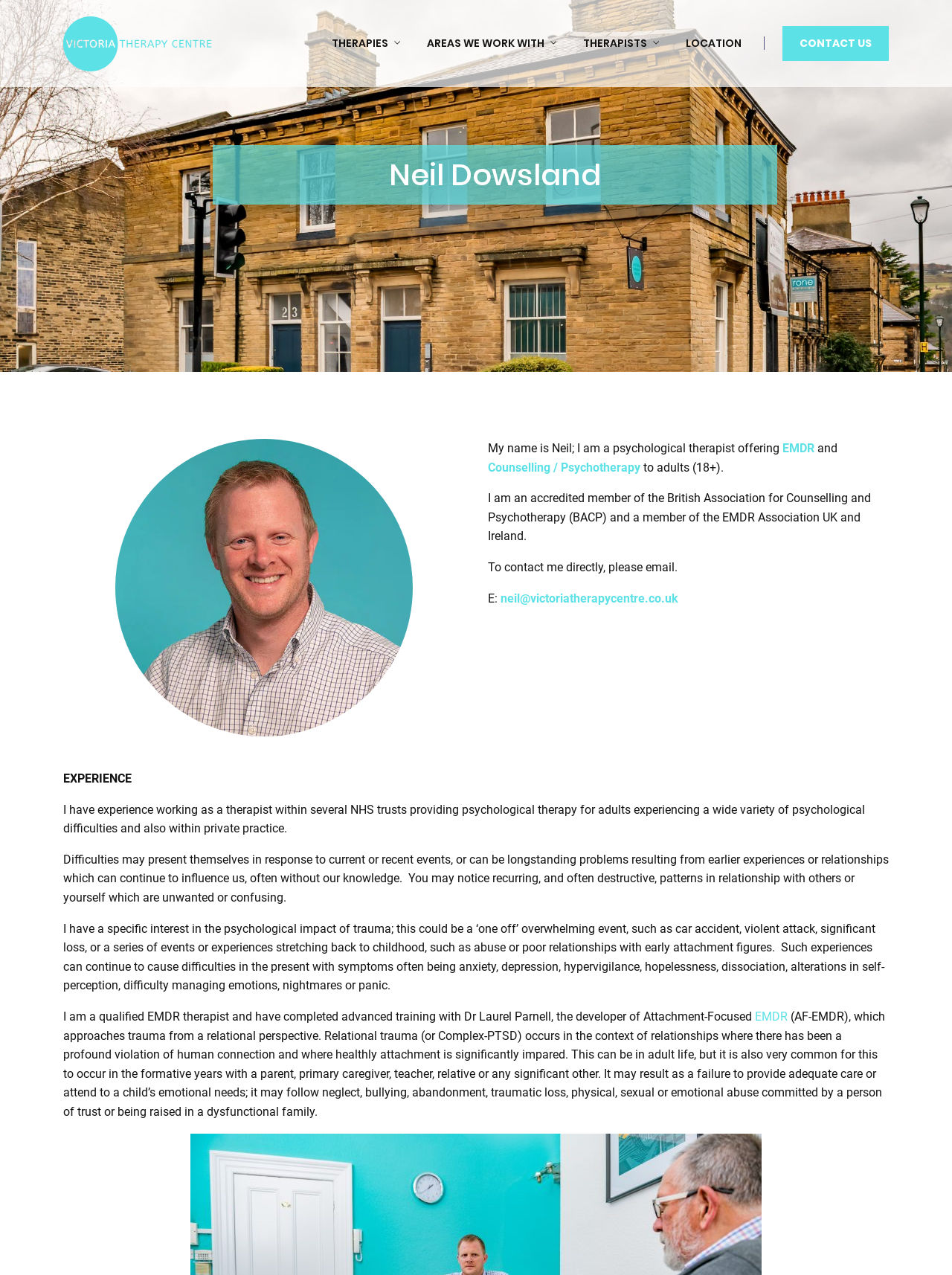Identify the bounding box for the given UI element using the description provided. Coordinates should be in the format (top-left x, top-left y, bottom-right x, bottom-right y) and must be between 0 and 1. Here is the description: Contact Us

[0.822, 0.02, 0.934, 0.048]